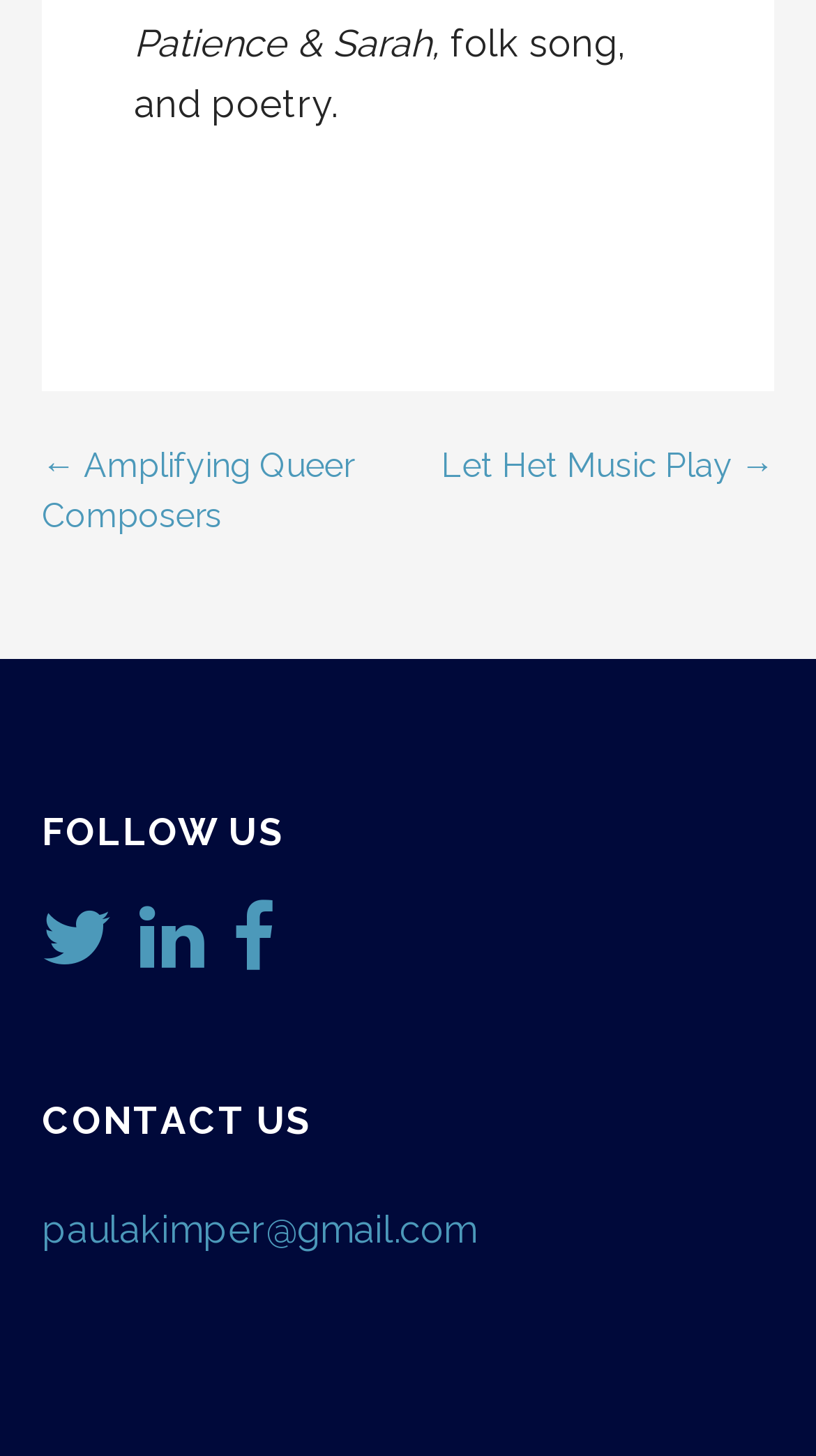Please provide the bounding box coordinate of the region that matches the element description: Let Het Music Play →. Coordinates should be in the format (top-left x, top-left y, bottom-right x, bottom-right y) and all values should be between 0 and 1.

[0.541, 0.306, 0.949, 0.333]